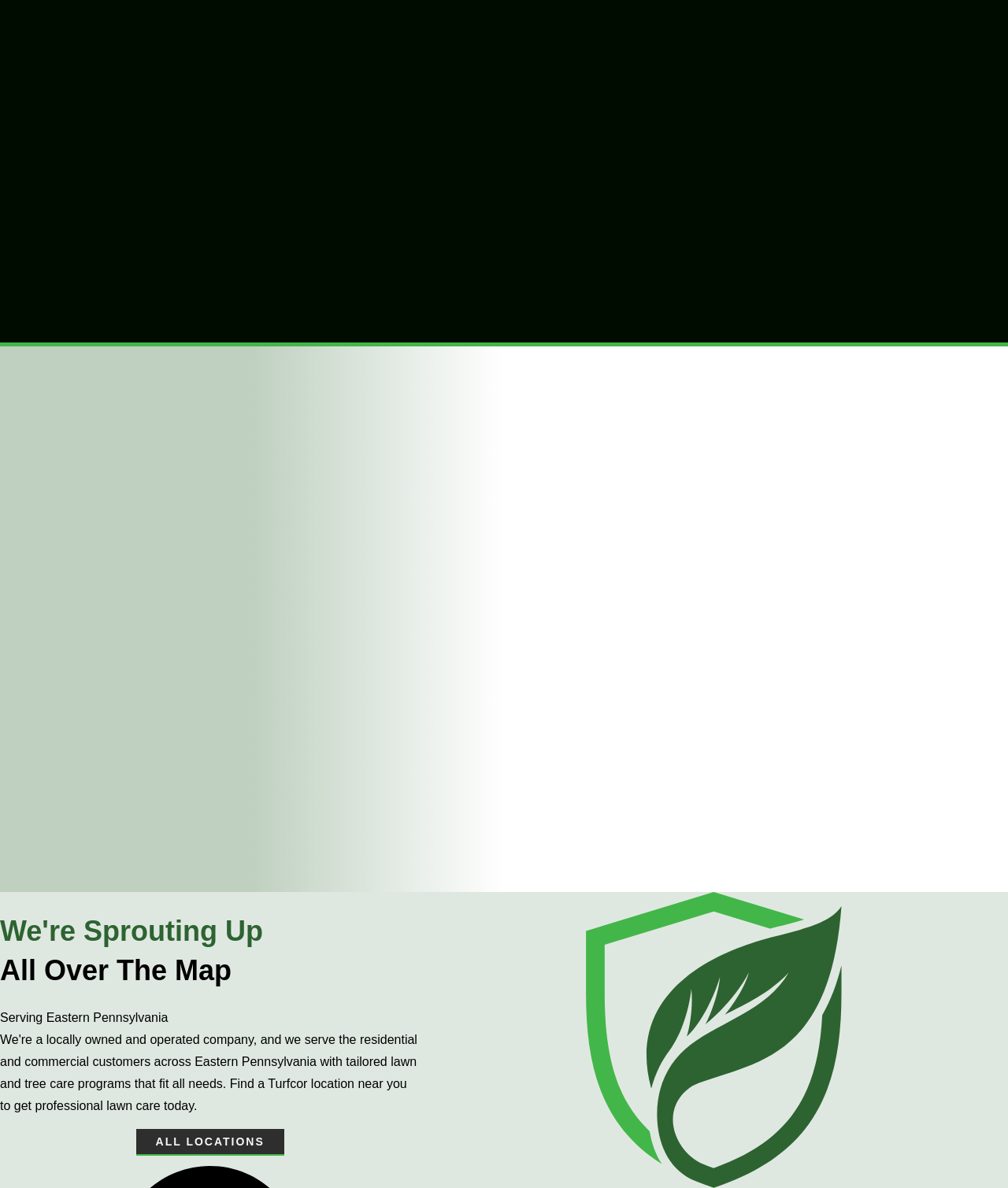Calculate the bounding box coordinates for the UI element based on the following description: "Treatment Plan". Ensure the coordinates are four float numbers between 0 and 1, i.e., [left, top, right, bottom].

[0.81, 0.383, 0.94, 0.399]